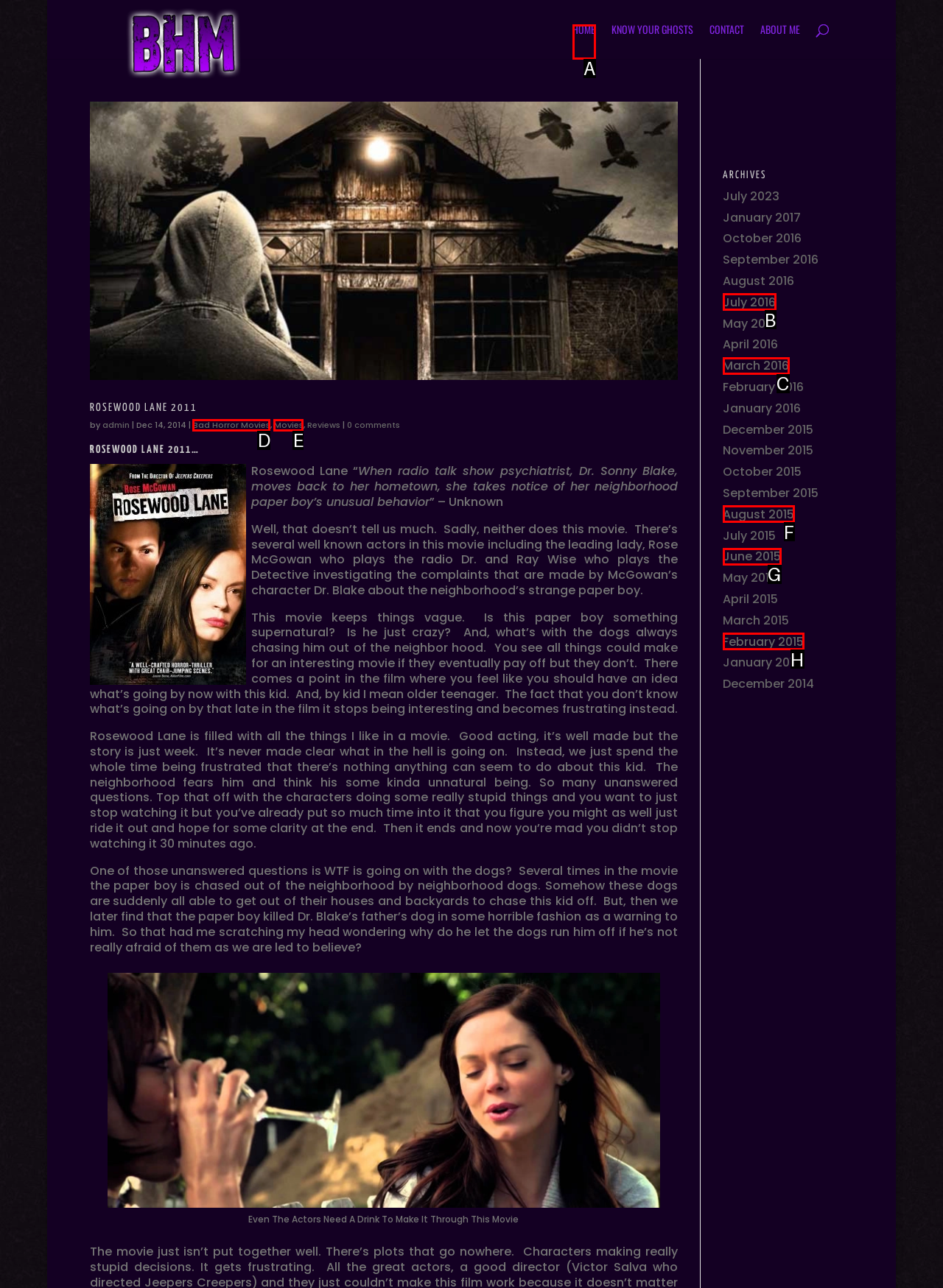Given the description: August 2015, identify the HTML element that fits best. Respond with the letter of the correct option from the choices.

F